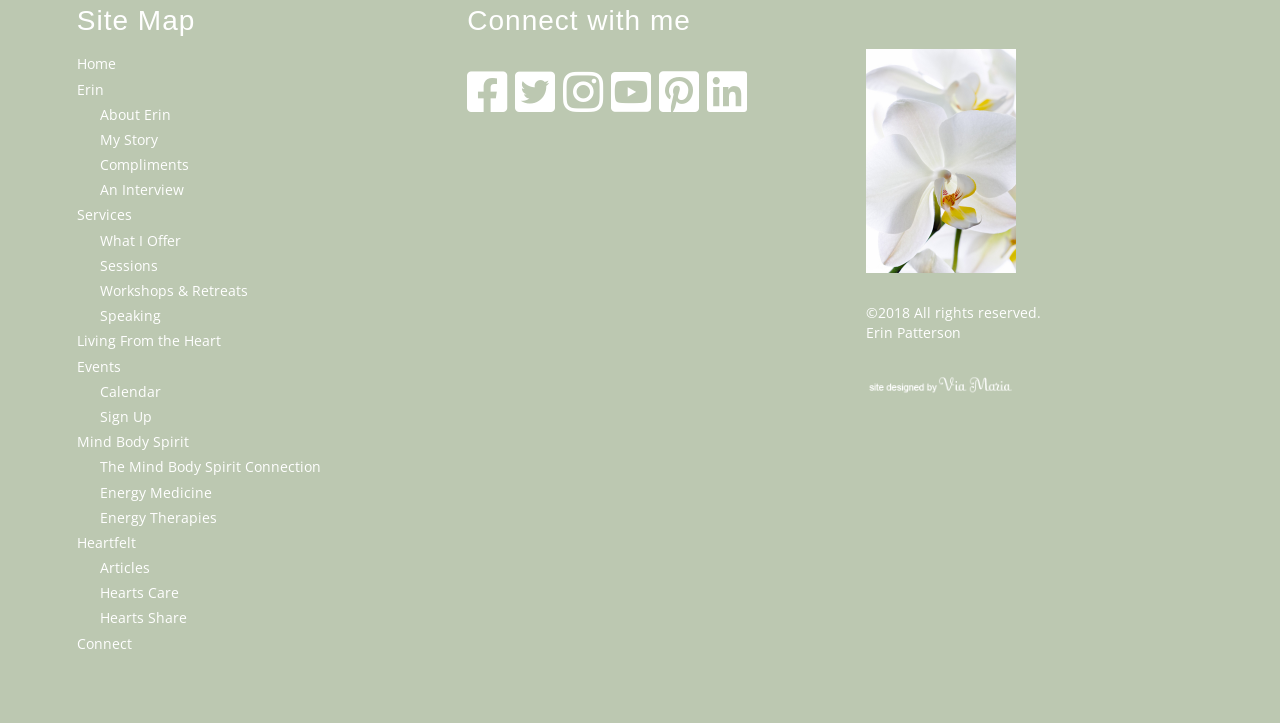How many main categories are available on the website?
Please respond to the question with a detailed and informative answer.

I can see that the website has five main categories, which are 'About Erin', 'Services', 'Living From the Heart', 'Mind Body Spirit', and 'Connect'. These categories are represented by the links with bounding box coordinates [0.06, 0.141, 0.134, 0.176], [0.06, 0.28, 0.103, 0.315], [0.06, 0.454, 0.172, 0.489], [0.06, 0.594, 0.147, 0.628], and [0.06, 0.872, 0.103, 0.907] respectively.